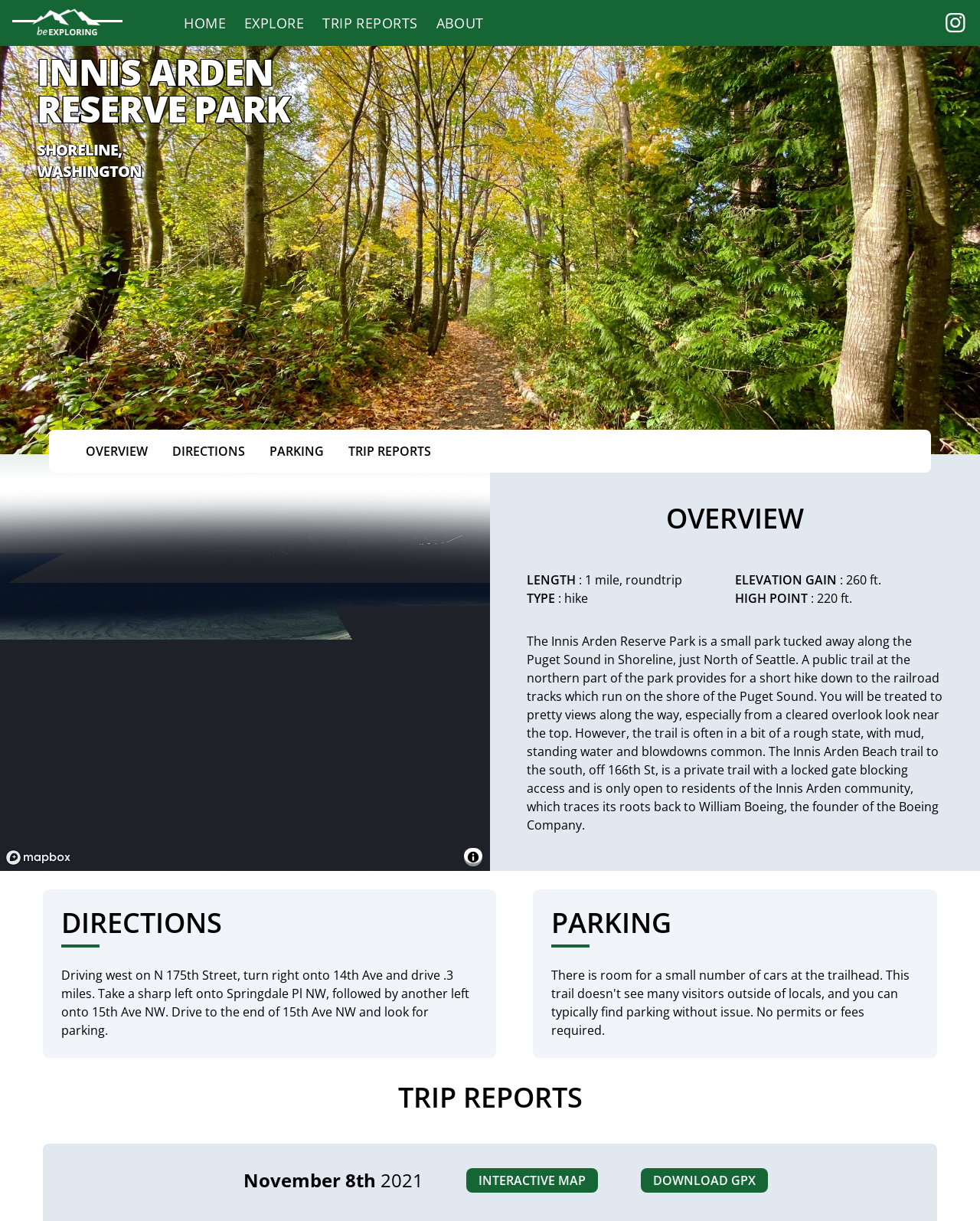Identify the bounding box coordinates of the region that should be clicked to execute the following instruction: "Click the INTERACTIVE MAP button".

[0.475, 0.957, 0.61, 0.977]